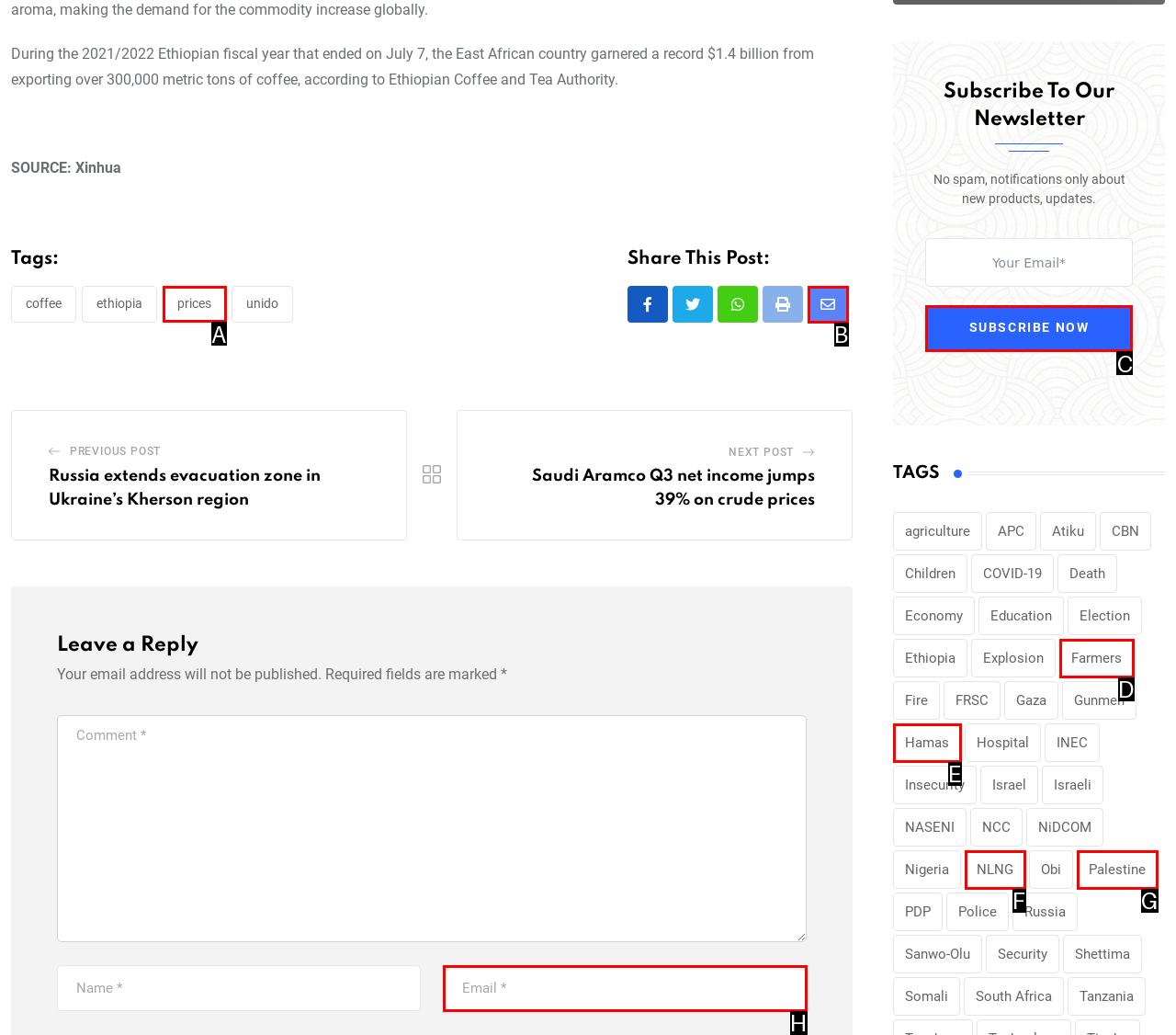Indicate which UI element needs to be clicked to fulfill the task: Subscribe to the newsletter
Answer with the letter of the chosen option from the available choices directly.

C